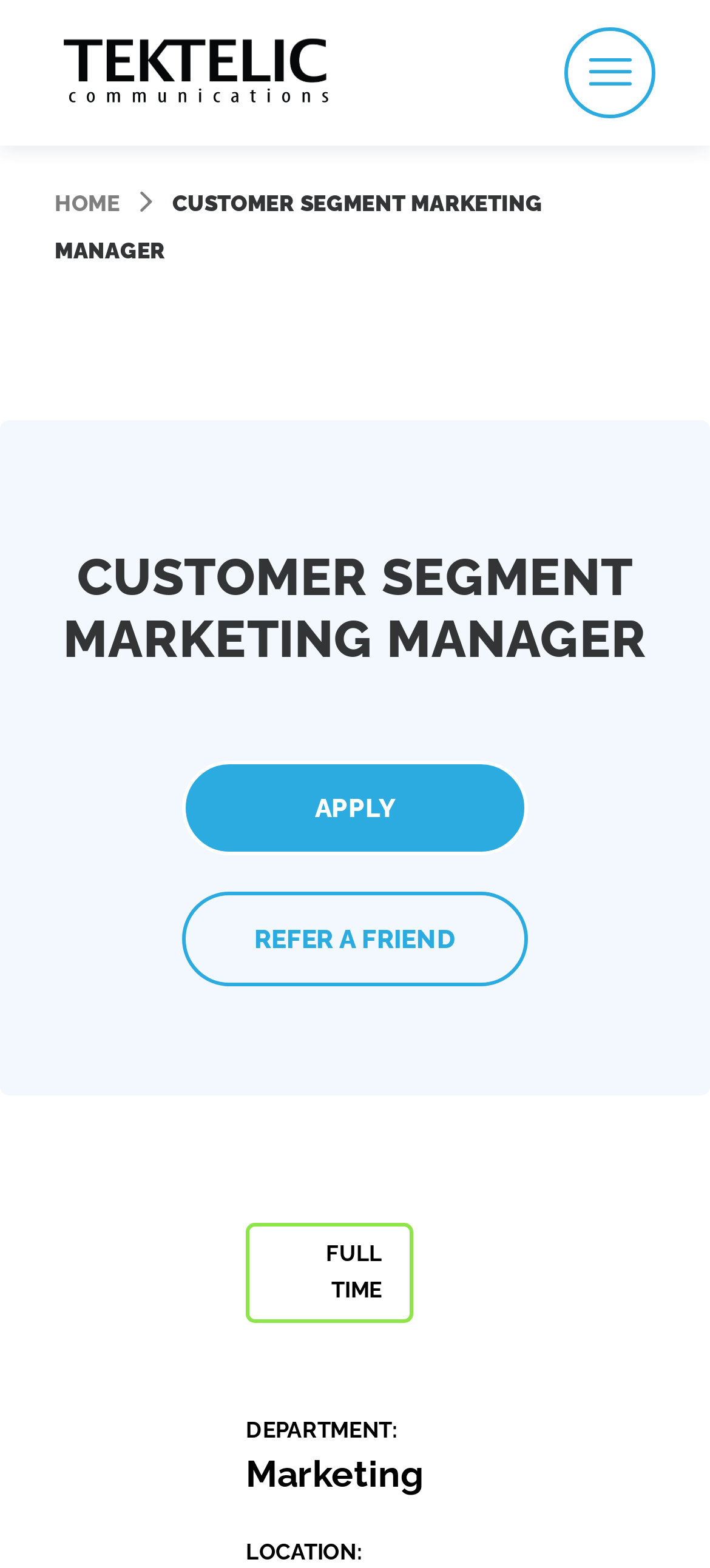Using the information shown in the image, answer the question with as much detail as possible: What is the job title?

The job title can be found in the breadcrumb navigation section, where it is written in a larger font size. It is also repeated as a heading later on the webpage.